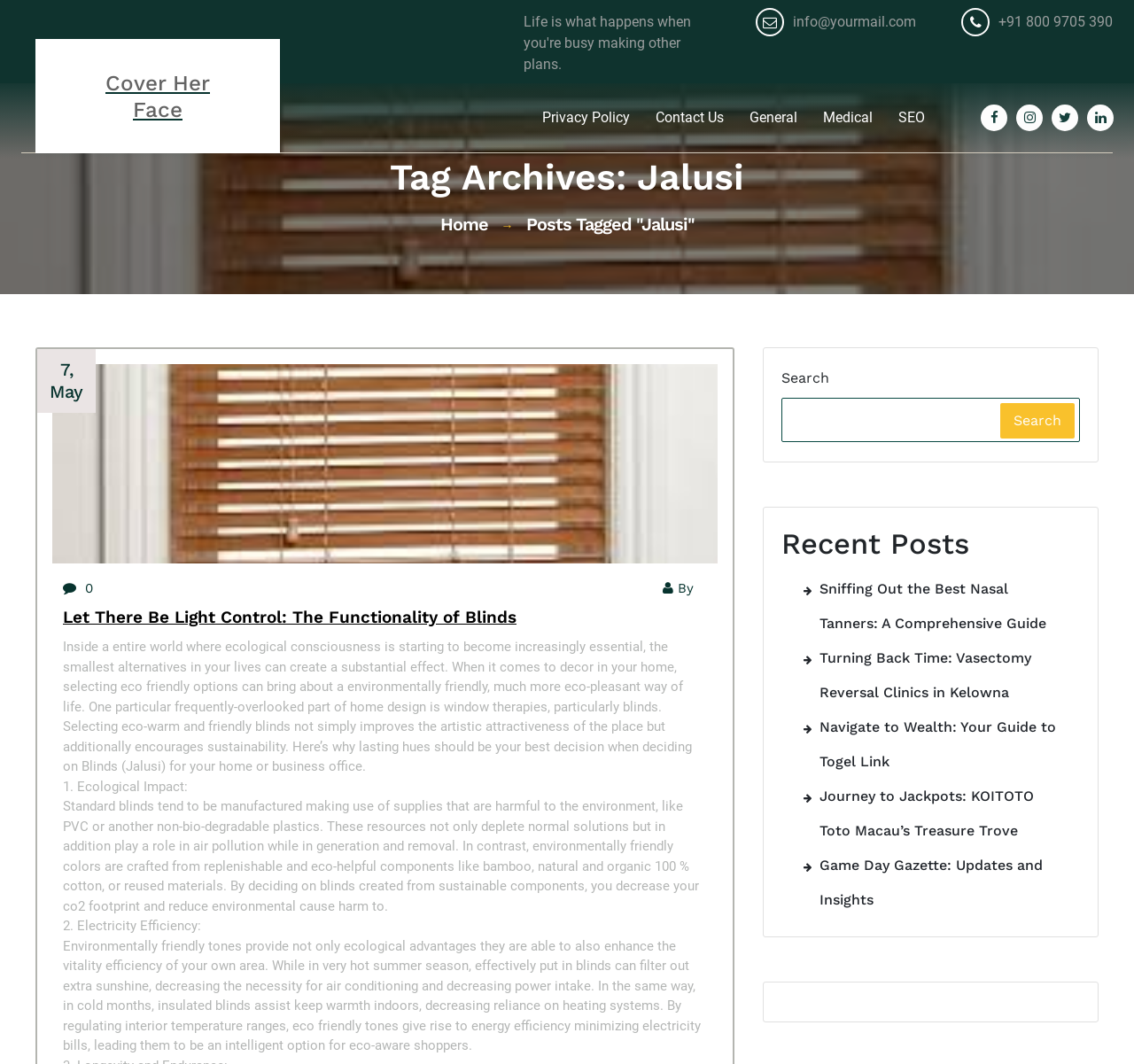Review the image closely and give a comprehensive answer to the question: How many links are there in the 'Recent Posts' section?

I found the number of links in the 'Recent Posts' section by counting the links that are located under the heading 'Recent Posts', which are 'Sniffing Out the Best Nasal Tanners: A Comprehensive Guide', 'Turning Back Time: Vasectomy Reversal Clinics in Kelowna', 'Navigate to Wealth: Your Guide to Togel Link', 'Journey to Jackpots: KOITOTO Toto Macau’s Treasure Trove', and 'Game Day Gazette: Updates and Insights'.